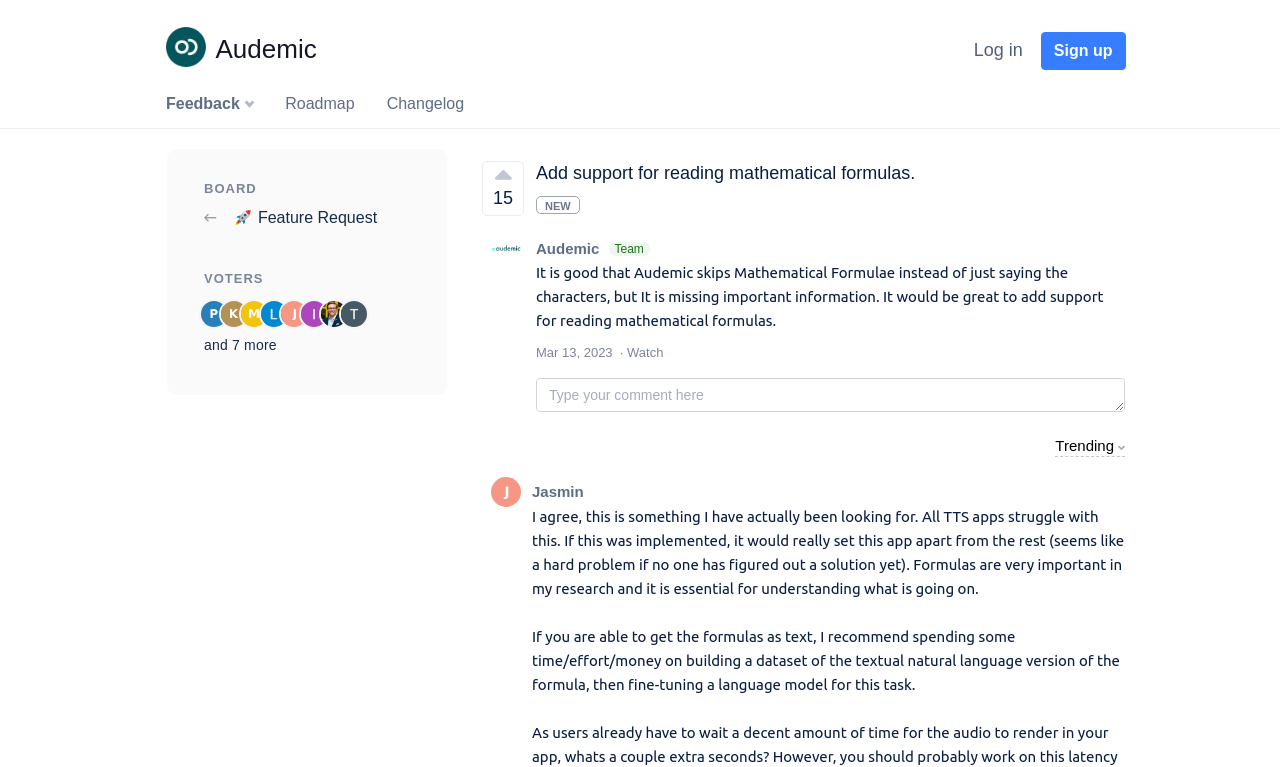Using the provided description name="content" placeholder="Type your comment here", find the bounding box coordinates for the UI element. Provide the coordinates in (top-left x, top-left y, bottom-right x, bottom-right y) format, ensuring all values are between 0 and 1.

[0.419, 0.493, 0.879, 0.537]